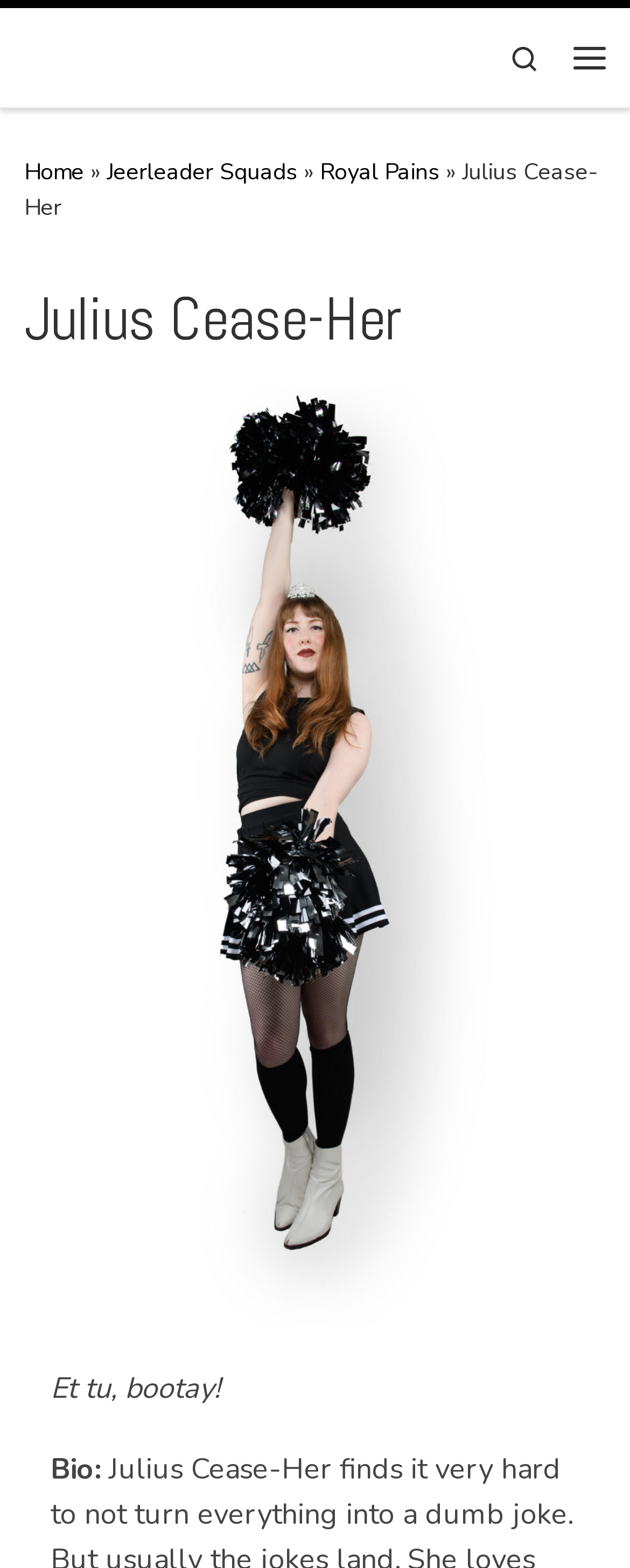Convey a detailed summary of the webpage, mentioning all key elements.

The webpage is about Julius Cease-Her, with a prominent header displaying the name at the top-left corner. Below the header, there is a large figure that spans the entire width of the page, taking up most of the vertical space.

At the top-right corner, there are three links: "Skip to content", a search icon, and a "Menu" button. The search icon is not expanded, and the menu button is a separate element.

The main navigation menu is located at the top-center of the page, consisting of four links: "Home", "Jeerleader Squads", "Royal Pains", and a separator "»" between "Home" and "Jeerleader Squads". These links are aligned horizontally and are positioned below the header and the figure.

At the bottom-left corner of the page, there are two lines of text: "Et tu, bootay!" and "Bio:". These lines are positioned below the figure and are likely part of the bio section of Julius Cease-Her.